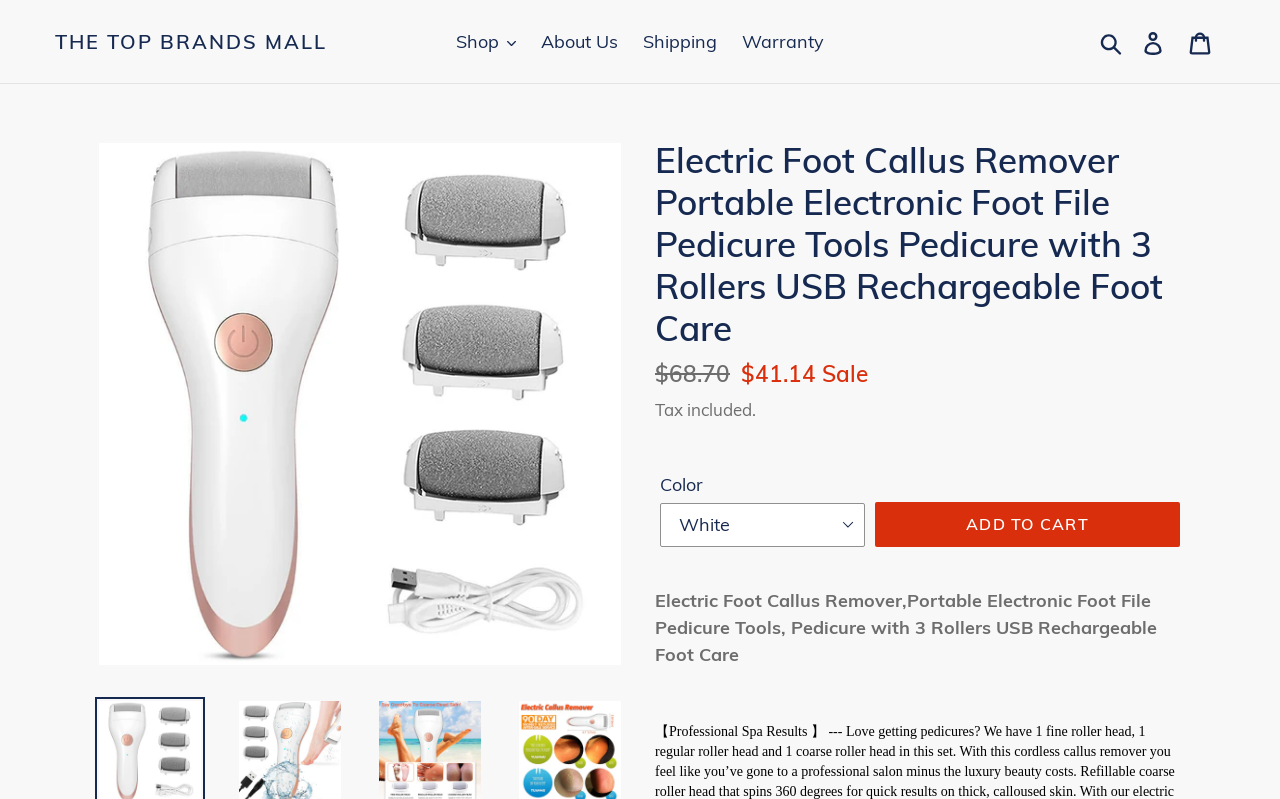Produce an elaborate caption capturing the essence of the webpage.

This webpage is an e-commerce product page for an Electric Foot Callus Remover. At the top, there is a navigation menu with links to "THE TOP BRANDS MALL", "About Us", "Shipping", and "Warranty". Next to the navigation menu, there is a "Shop" button and a "Search" button. On the top right, there are links to "Log in" and "Cart".

Below the navigation menu, there is a large image of the Electric Foot Callus Remover, taking up most of the width of the page. Above the image, there is a heading with the product name. Below the image, there is a section with product details, including the regular price and sale price, with the sale price being $41.14. There is also a note that tax is included.

Further down, there is a section to select the product color, with a dropdown menu. Next to the color selection, there is an "ADD TO CART" button. Below the product details, there is a brief product description, which is the same as the meta description.